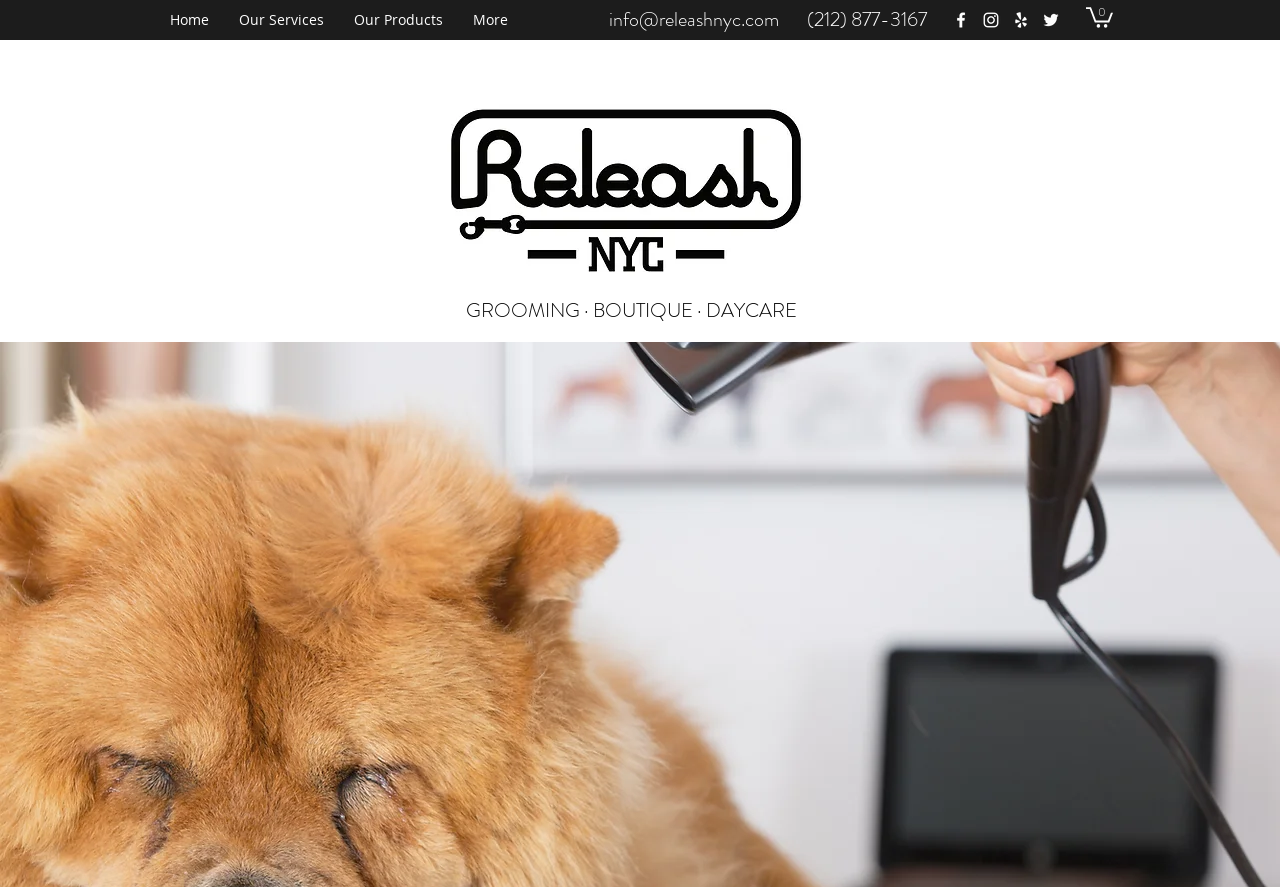Please study the image and answer the question comprehensively:
What are the main sections of the website?

I looked at the navigation section of the webpage, which is usually located at the top of the page. The navigation section has four main links: Home, Our Services, Our Products, and More, indicating that these are the main sections of the website.